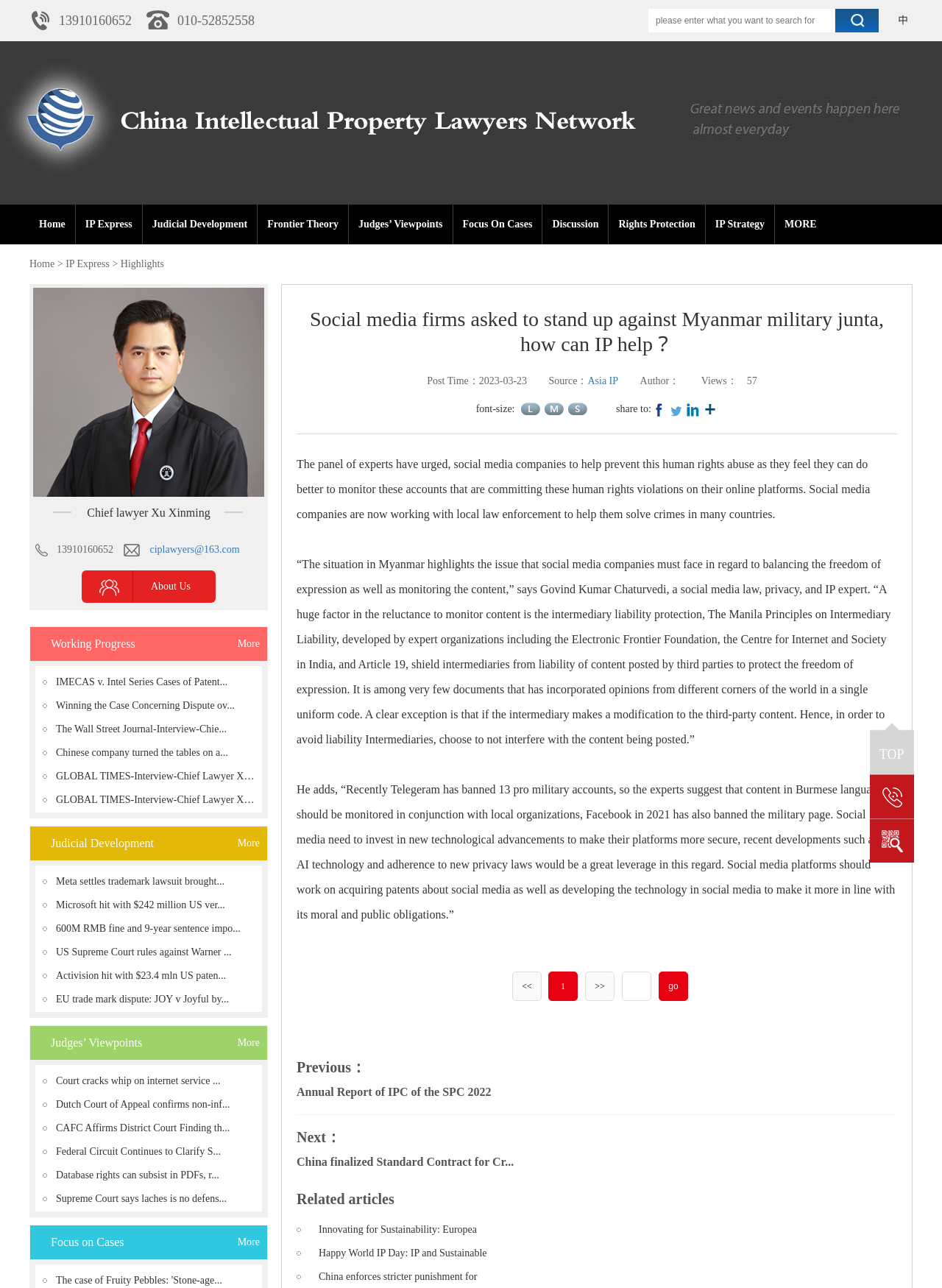How many social media platforms are mentioned in the article?
Please give a detailed and elaborate answer to the question.

I read the article and found mentions of three social media platforms: Facebook, Telegram, and Twitter.